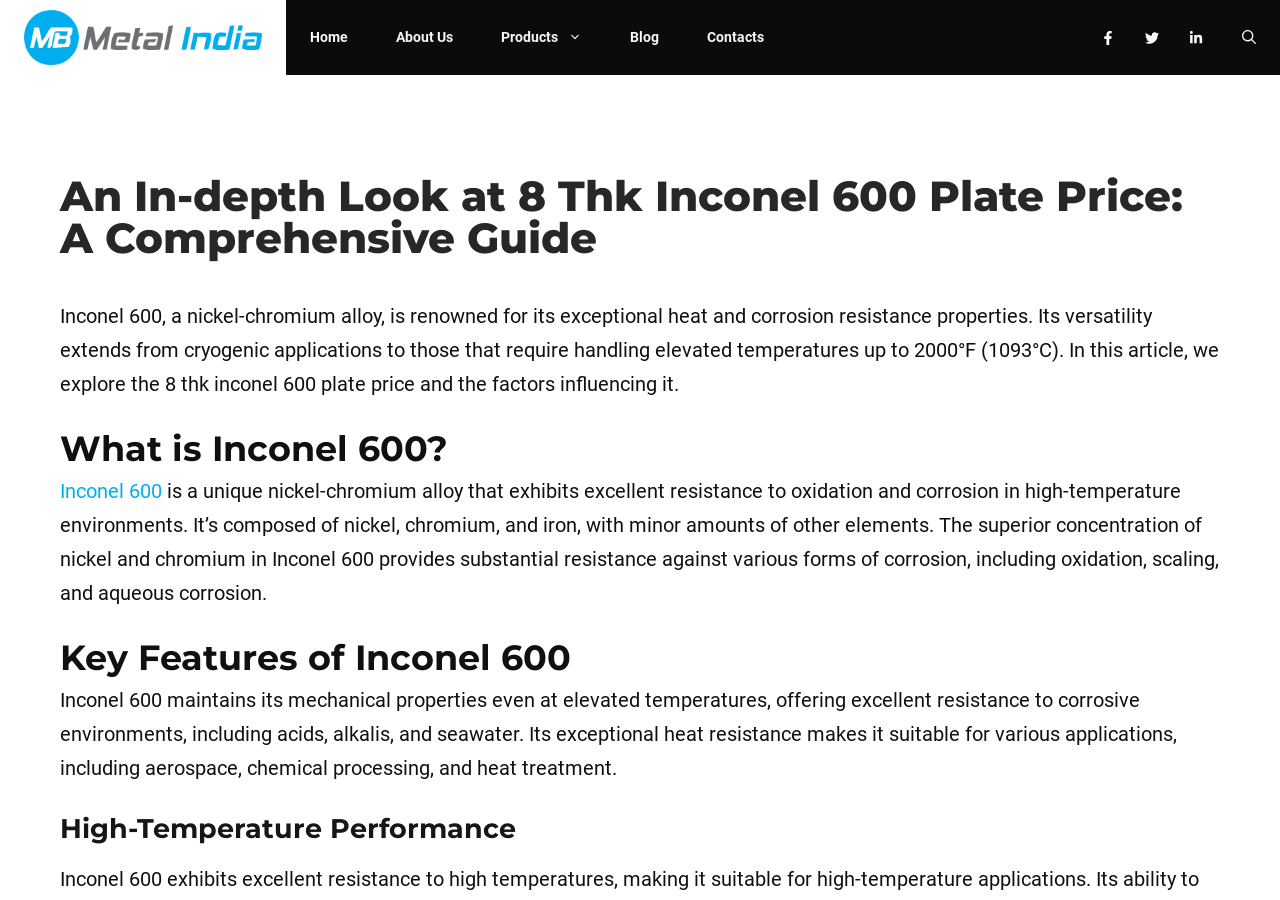Determine the bounding box coordinates for the UI element described. Format the coordinates as (top-left x, top-left y, bottom-right x, bottom-right y) and ensure all values are between 0 and 1. Element description: Home

[0.223, 0.0, 0.291, 0.083]